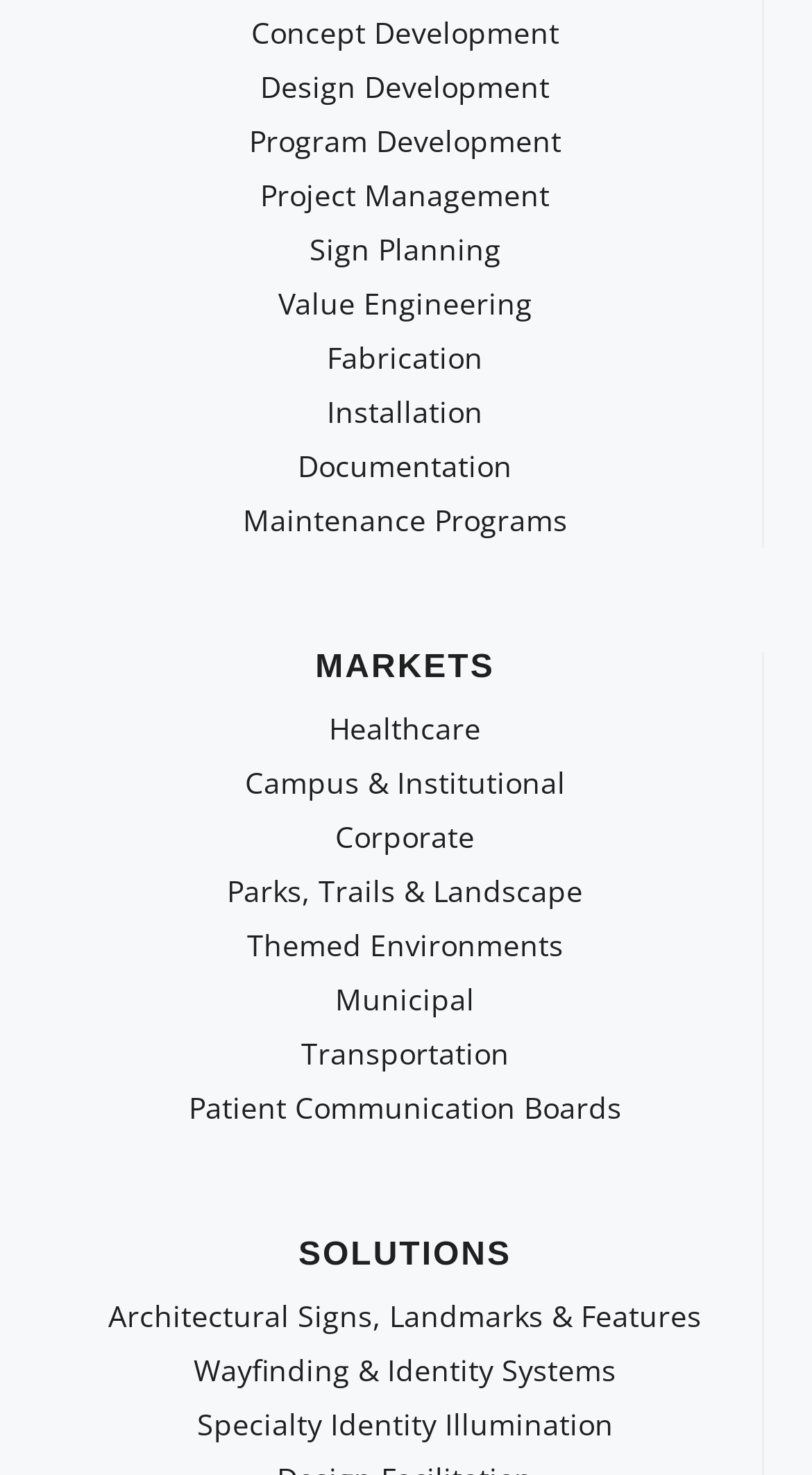How many links are there under the 'SOLUTIONS' heading?
Refer to the image and provide a thorough answer to the question.

The webpage lists 3 links under the 'SOLUTIONS' heading, including 'Architectural Signs, Landmarks & Features', 'Wayfinding & Identity Systems', and 'Specialty Identity Illumination', which can be determined by counting the number of links under the 'SOLUTIONS' heading.